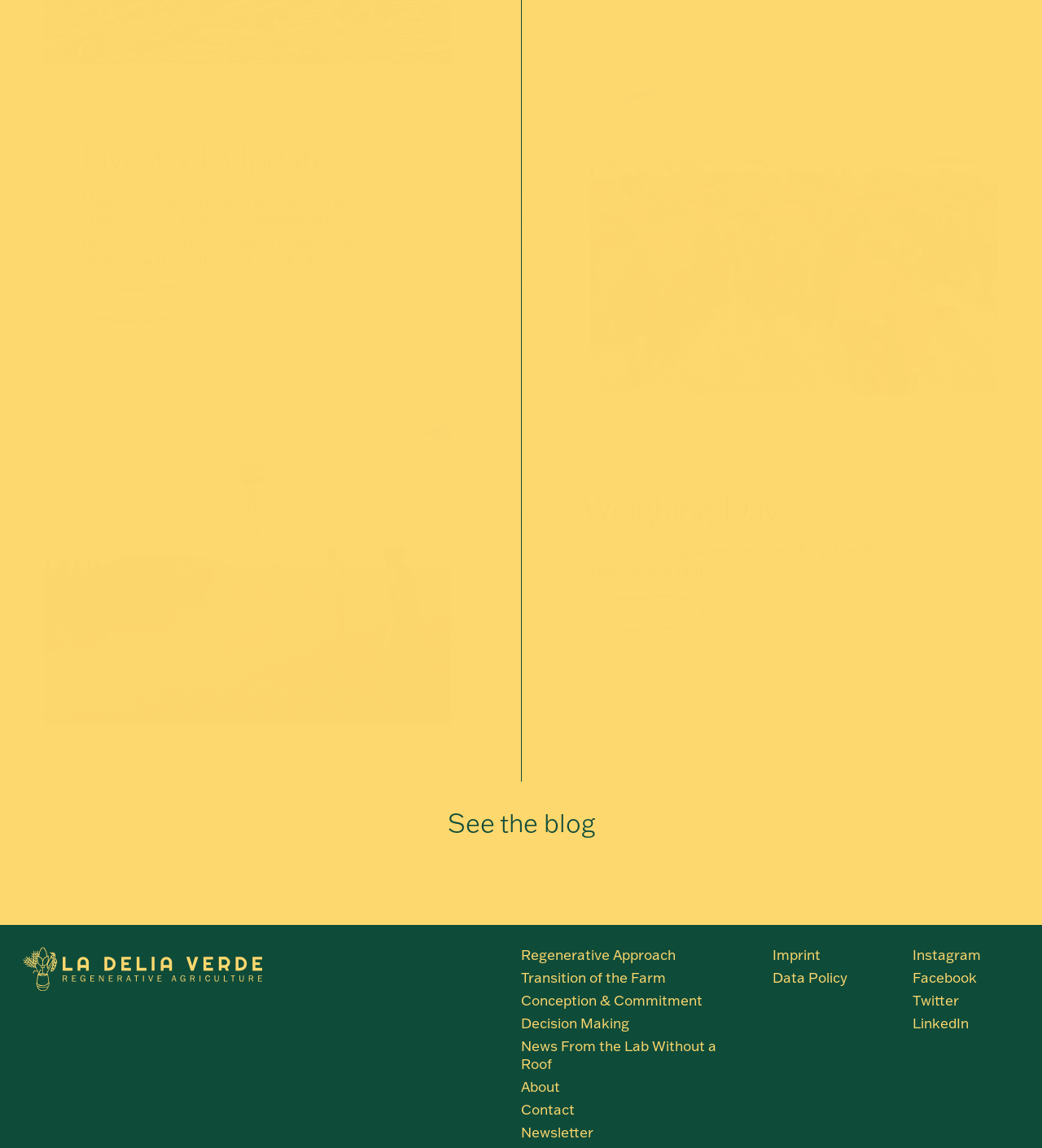Extract the bounding box coordinates of the UI element described by: "Regenerative Approach". The coordinates should include four float numbers ranging from 0 to 1, e.g., [left, top, right, bottom].

[0.5, 0.823, 0.648, 0.839]